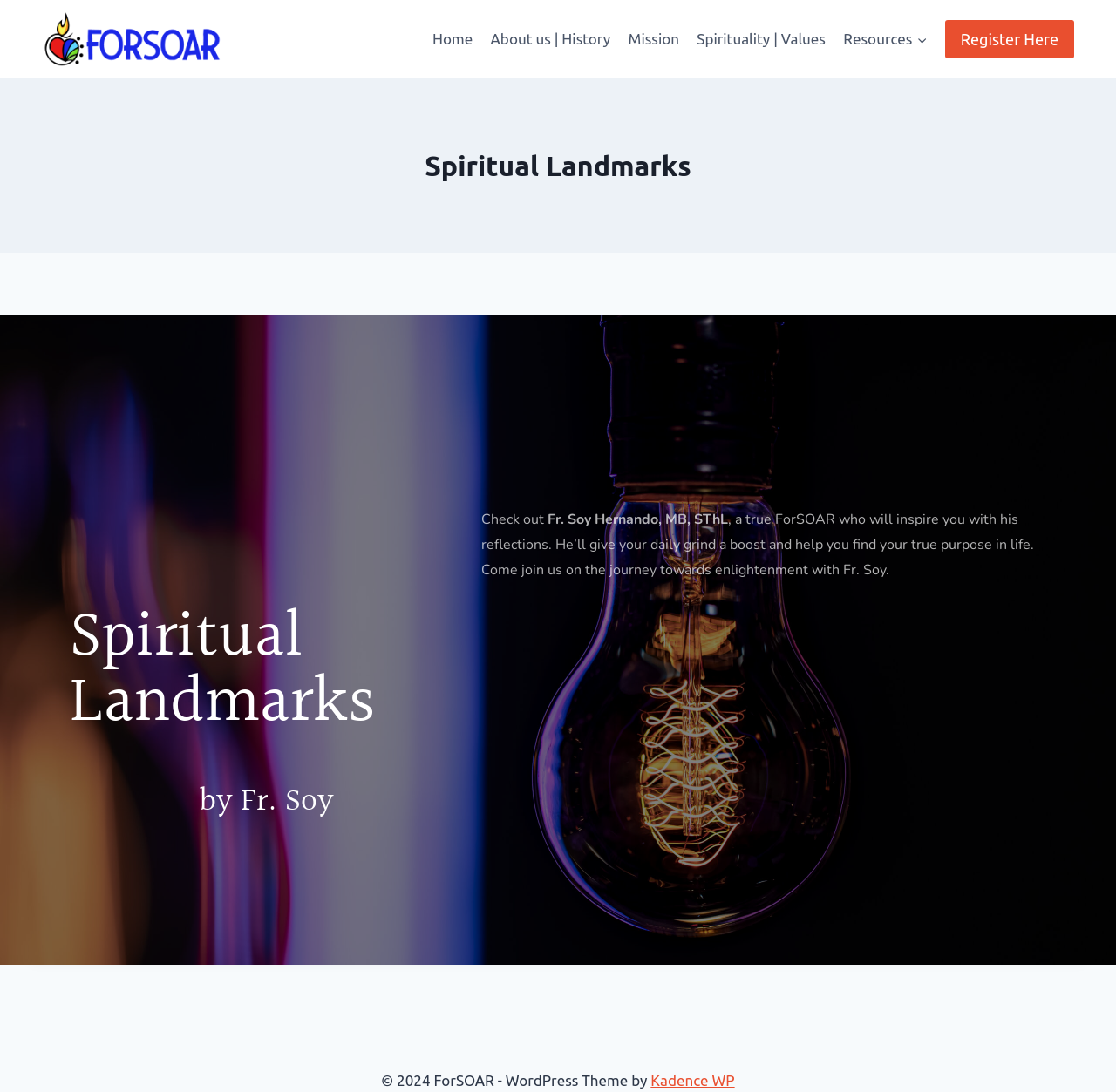Based on the element description Spirituality | Values, identify the bounding box of the UI element in the given webpage screenshot. The coordinates should be in the format (top-left x, top-left y, bottom-right x, bottom-right y) and must be between 0 and 1.

[0.617, 0.017, 0.748, 0.055]